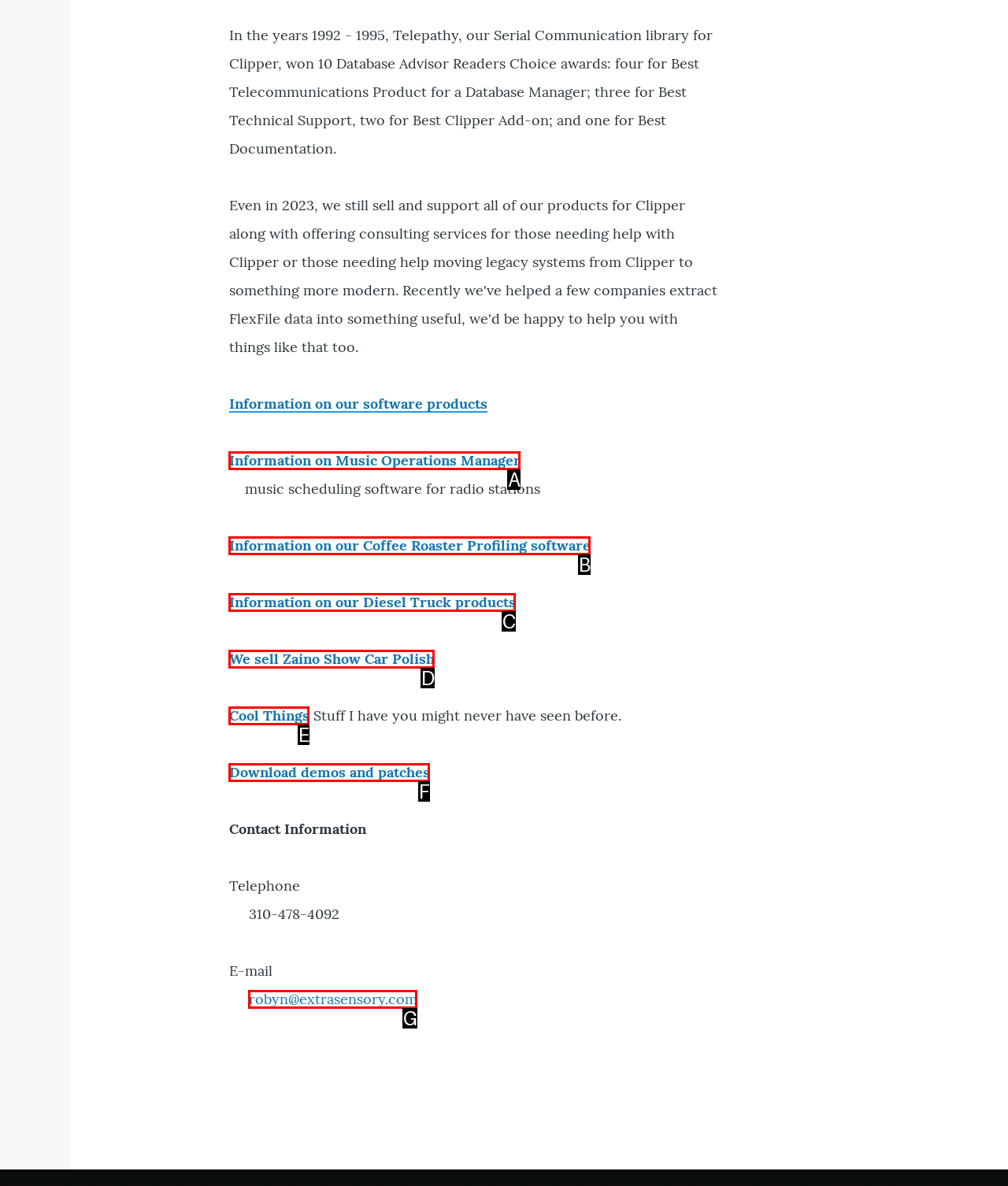Select the letter of the option that corresponds to: Cool Things
Provide the letter from the given options.

E